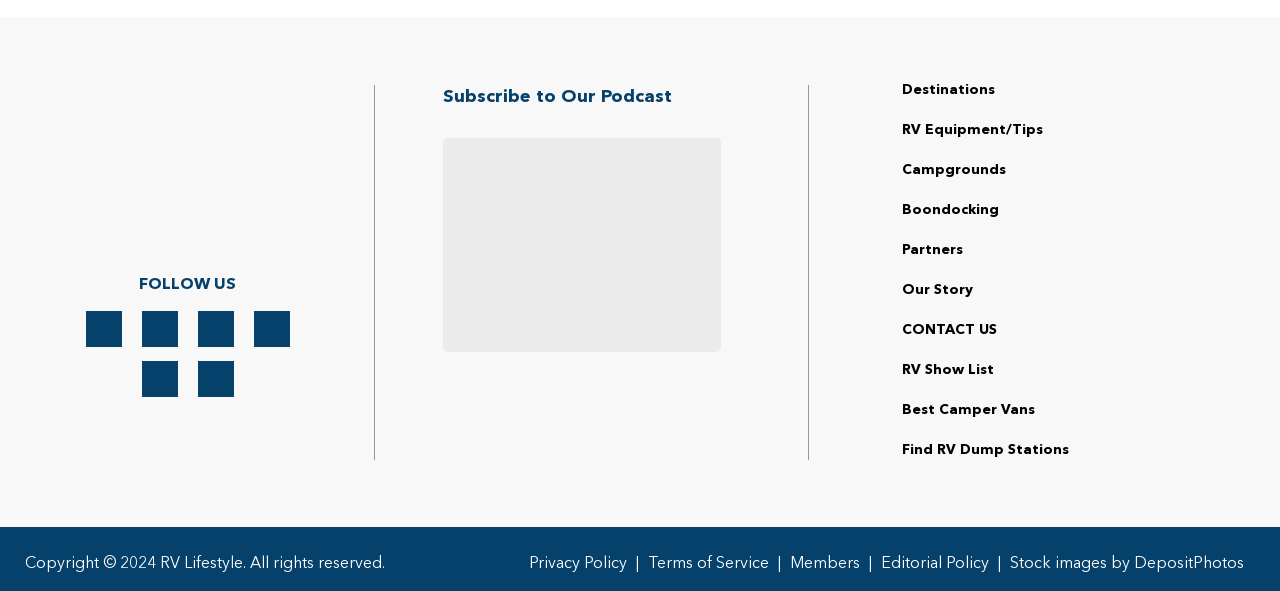Given the element description "Partners", identify the bounding box of the corresponding UI element.

[0.705, 0.411, 0.752, 0.435]